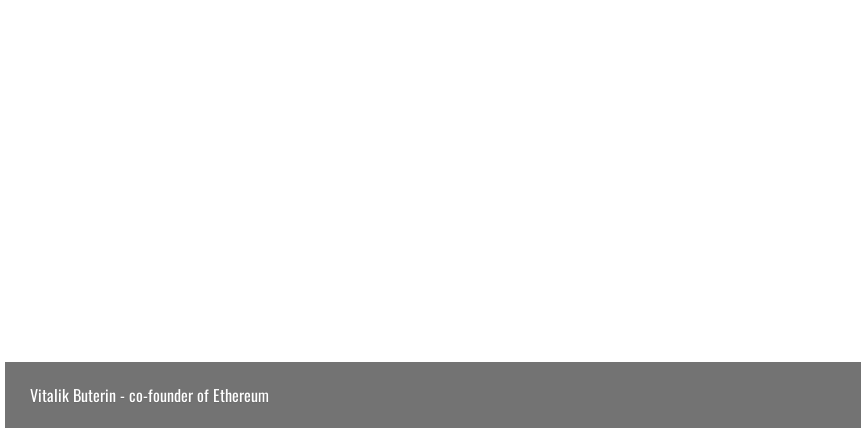Answer the question using only one word or a concise phrase: What is the background color of the image?

Light